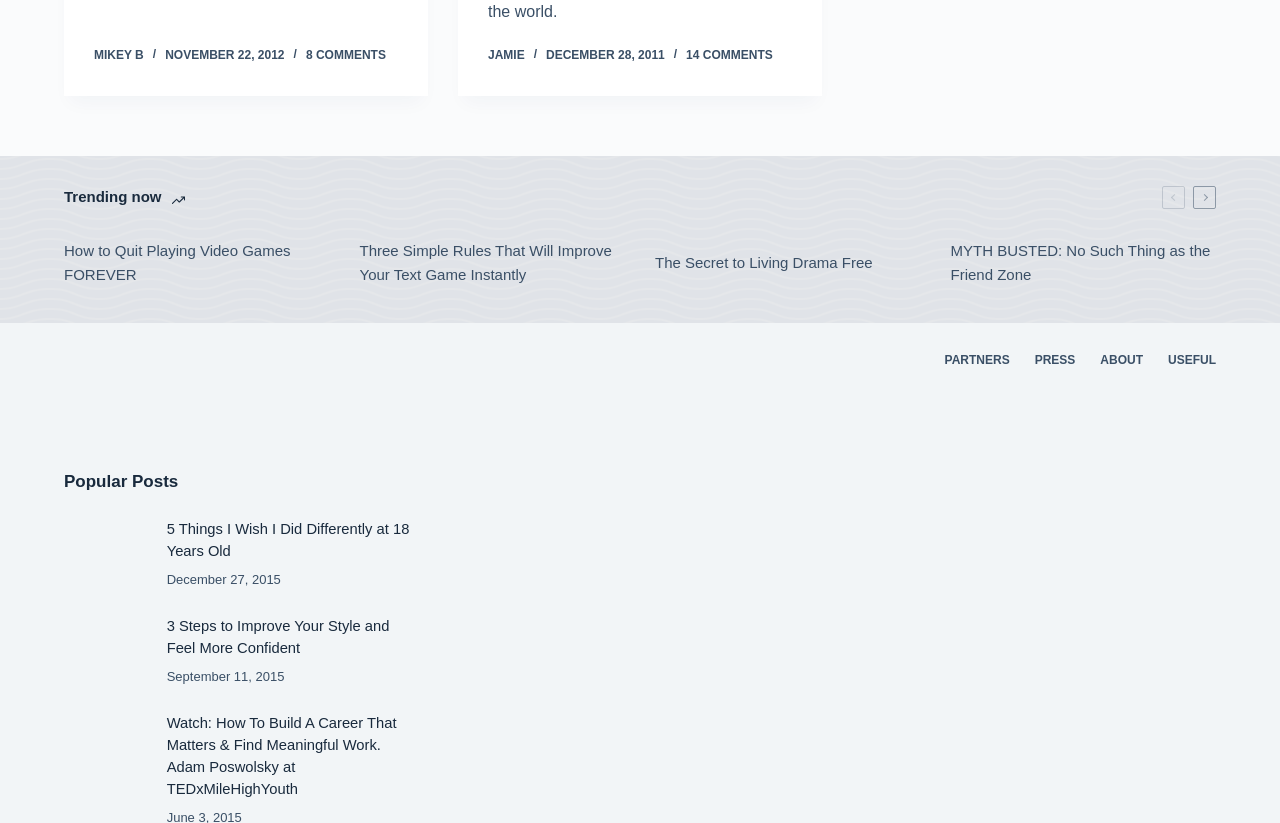Determine the bounding box coordinates of the UI element described below. Use the format (top-left x, top-left y, bottom-right x, bottom-right y) with floating point numbers between 0 and 1: Partners

[0.728, 0.429, 0.799, 0.448]